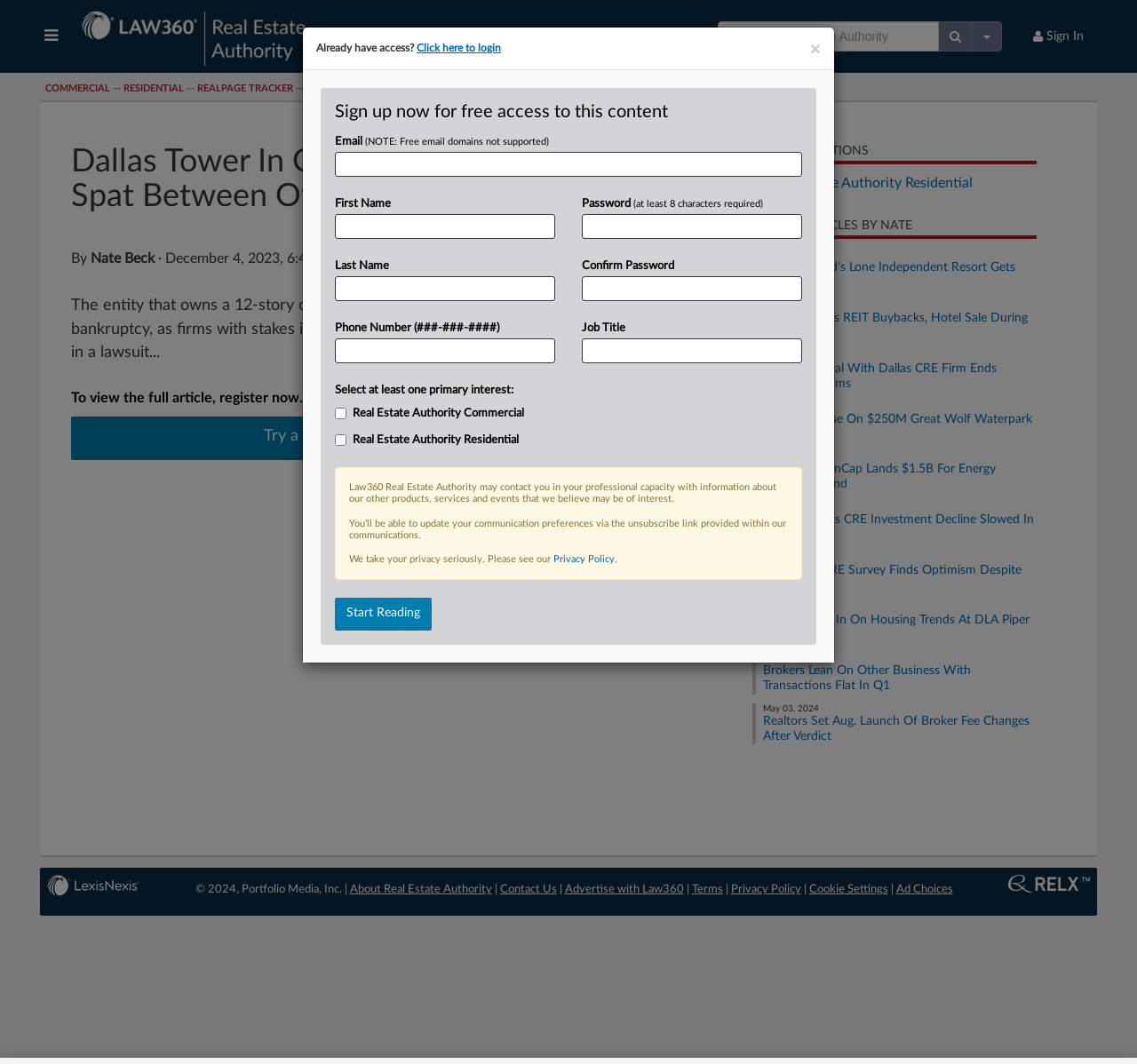Identify the bounding box coordinates for the UI element described by the following text: "Advertise with Law360". Provide the coordinates as four float numbers between 0 and 1, in the format [left, top, right, bottom].

[0.497, 0.83, 0.601, 0.841]